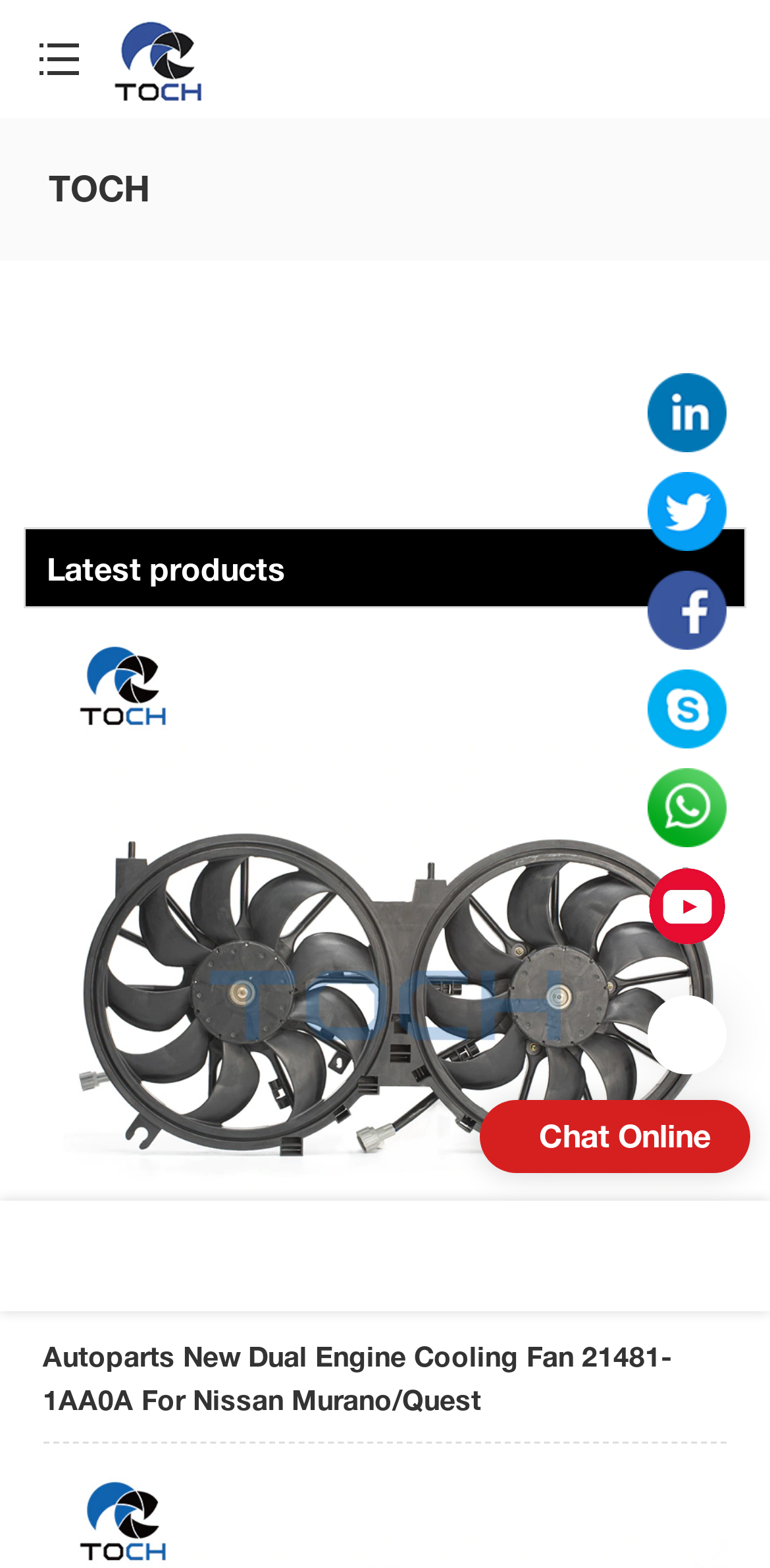Please extract the title of the webpage.

Common faults of cooling fan bearings and noise during operation